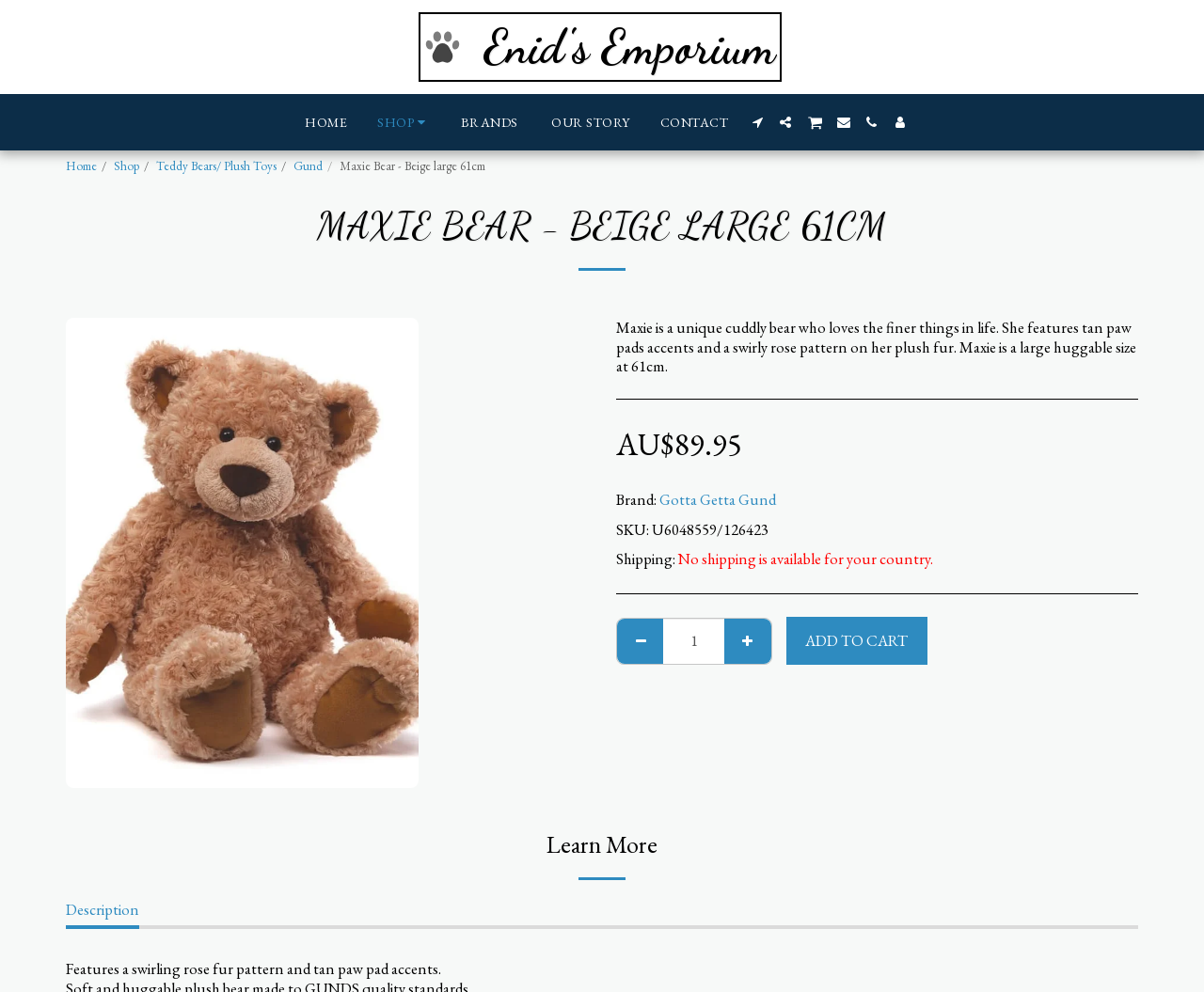Answer the question below with a single word or a brief phrase: 
What is the brand of the bear?

Gotta Getta Gund